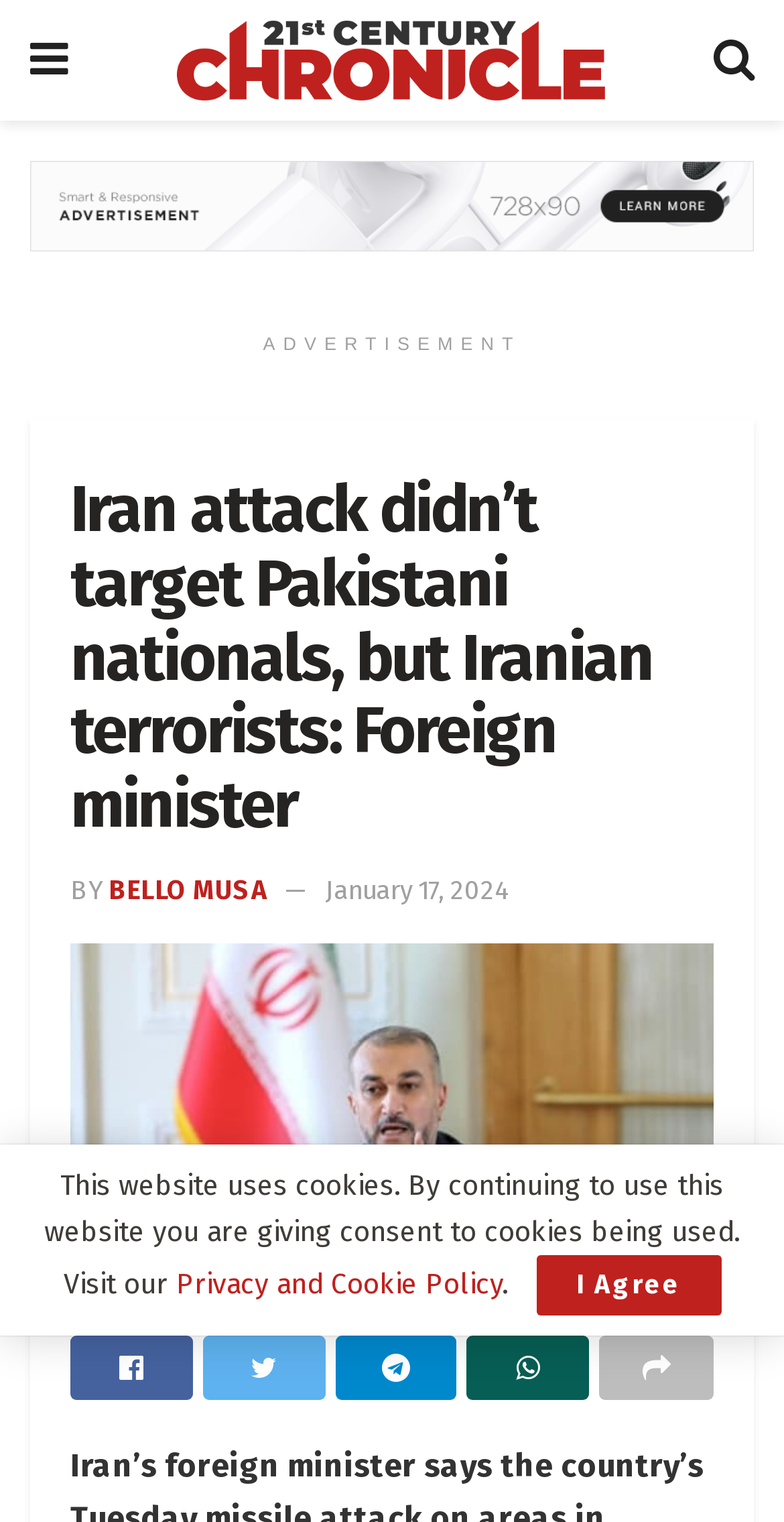Give a detailed account of the webpage, highlighting key information.

The webpage appears to be a news article from the 21st Century Chronicle, with the title "Iran attack didn't target Pakistani nationals, but Iranian terrorists: Foreign minister". 

At the top left, there is a small icon and a link to the 21st Century Chronicle, accompanied by an image of the publication's logo. On the top right, there is another icon and a link labeled "Your ads here", which is also accompanied by an image. 

Below these elements, there is a heading that displays the title of the article. The author's name, "BELLO MUSA", is mentioned to the right of the "BY" label, along with the date "January 17, 2024". 

The main content of the article is not explicitly described in the accessibility tree, but there is a link to a related article titled "Iran FM reaffirms support for Palestine, urges immediate end to Israeli crimes", which is accompanied by an image. 

At the bottom of the page, there are several social media links, including Facebook, Twitter, and LinkedIn, represented by their respective icons. 

Additionally, there is a notice about the website's use of cookies, which is accompanied by a link to the Privacy and Cookie Policy. A button labeled "I Agree" is placed to the right of this notice.